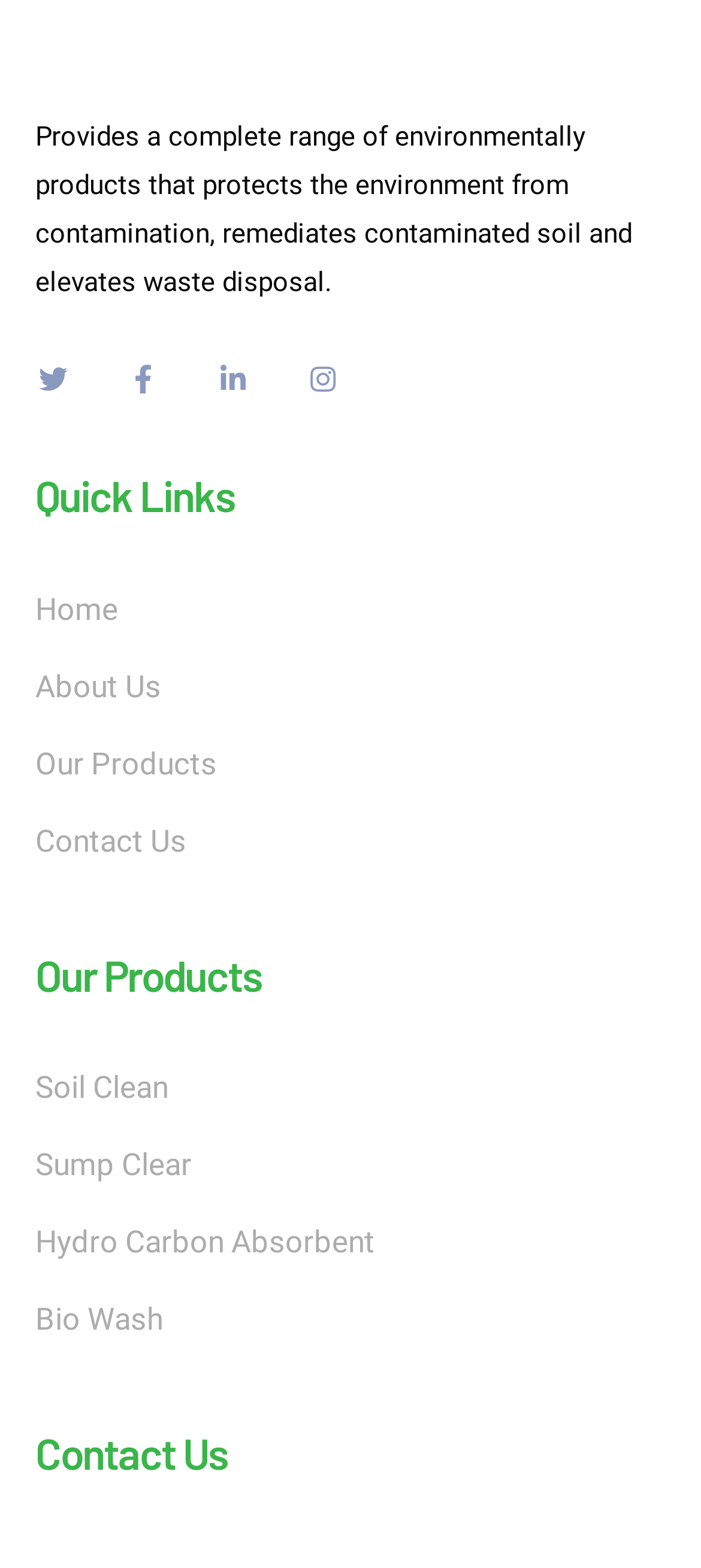What is the main purpose of the products offered?
Based on the image, provide your answer in one word or phrase.

Environmental protection